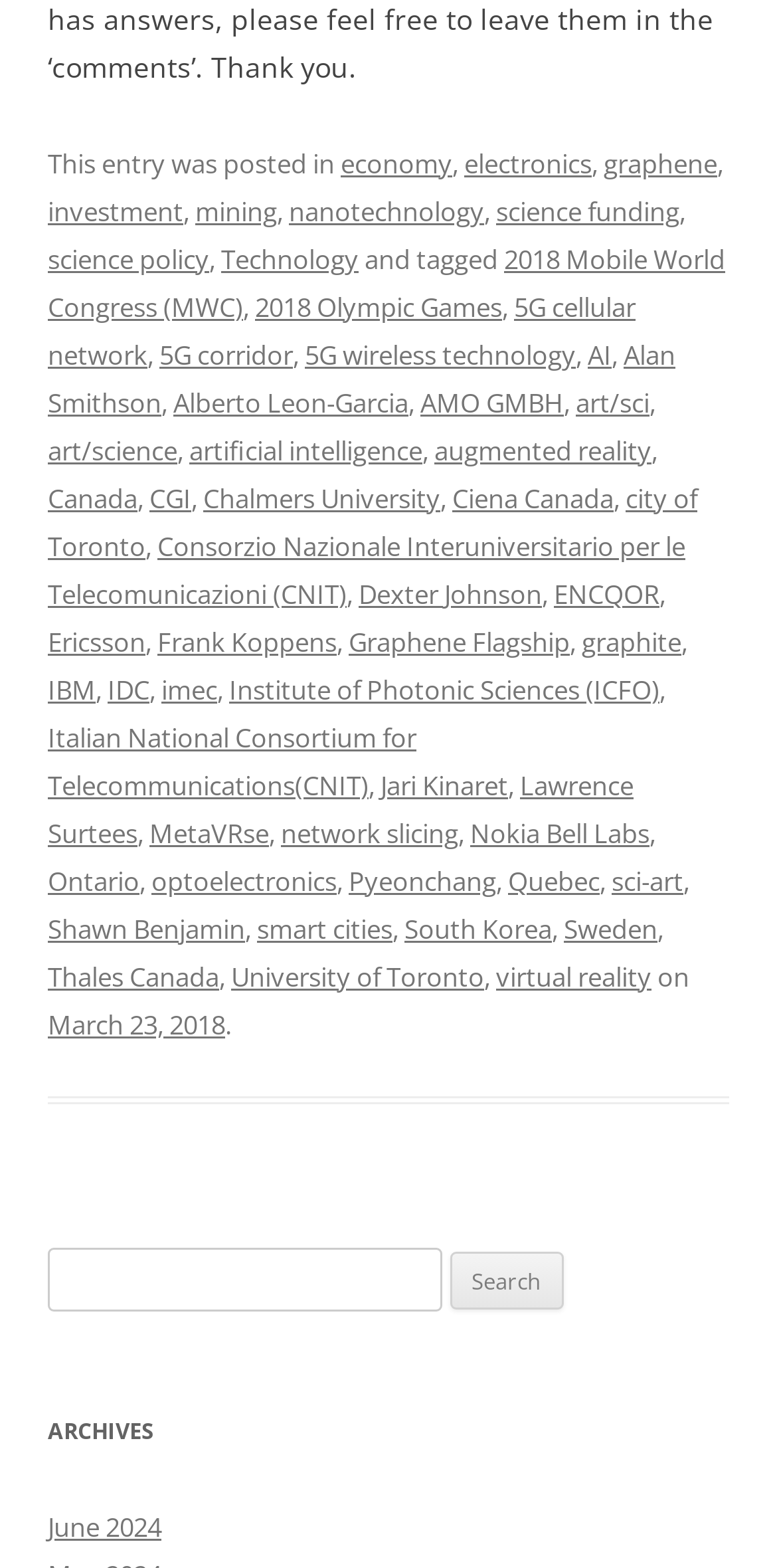Please specify the bounding box coordinates of the element that should be clicked to execute the given instruction: 'read about 'University of Toronto''. Ensure the coordinates are four float numbers between 0 and 1, expressed as [left, top, right, bottom].

[0.297, 0.611, 0.623, 0.634]